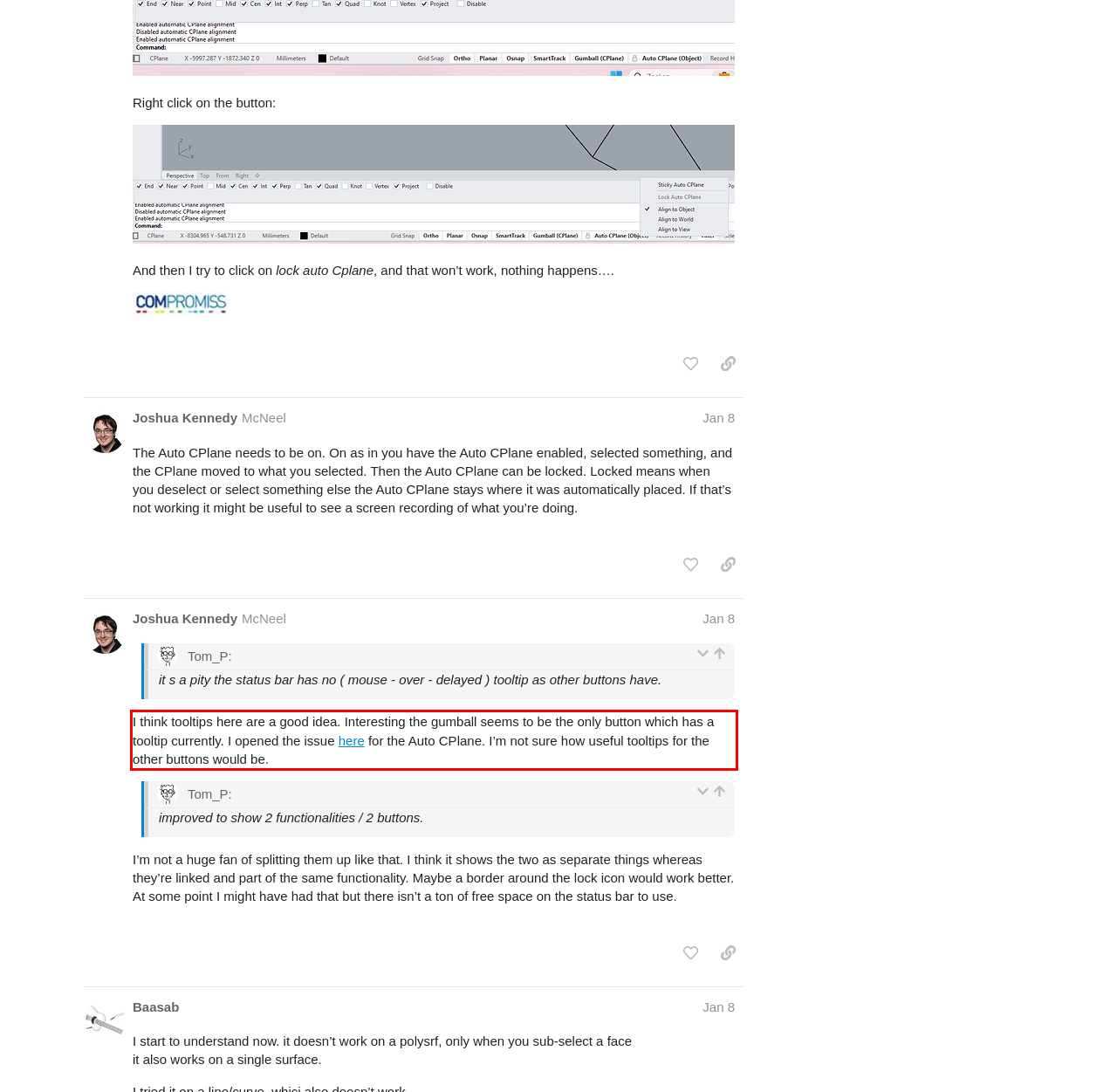You are provided with a webpage screenshot that includes a red rectangle bounding box. Extract the text content from within the bounding box using OCR.

I think tooltips here are a good idea. Interesting the gumball seems to be the only button which has a tooltip currently. I opened the issue here for the Auto CPlane. I’m not sure how useful tooltips for the other buttons would be.